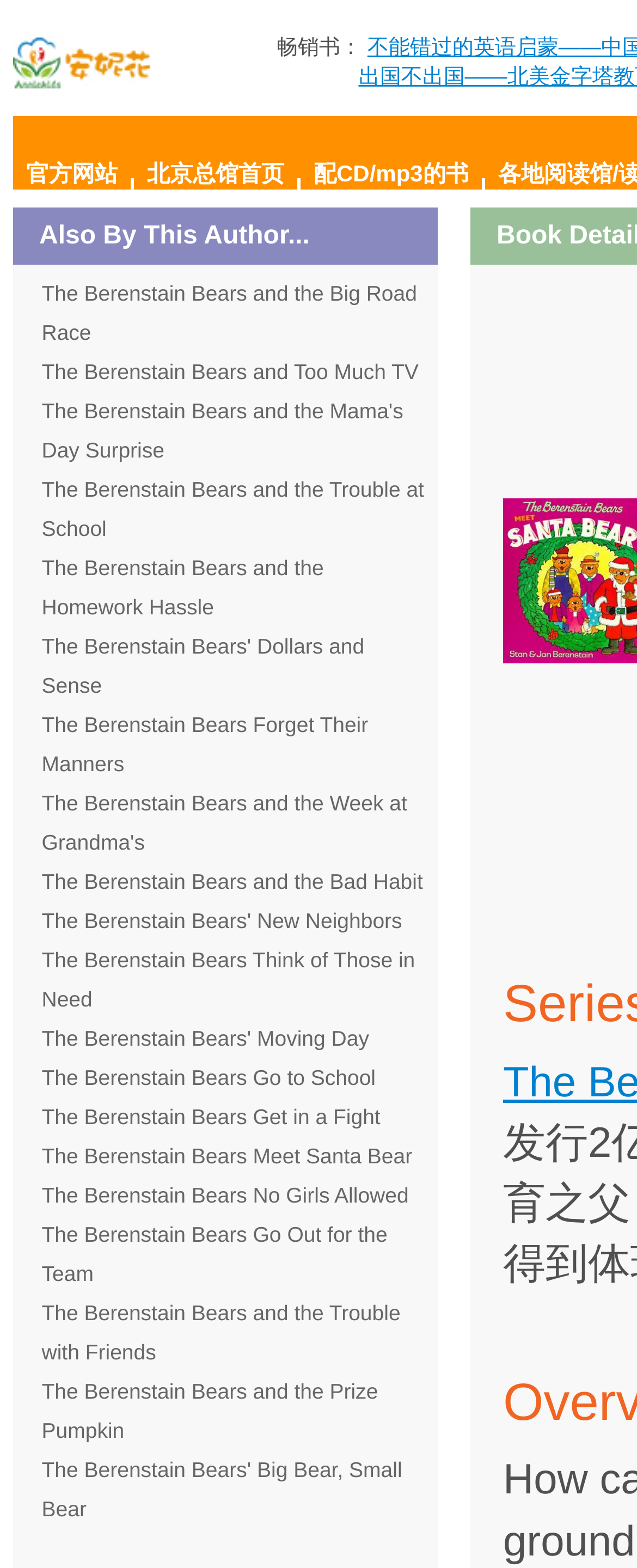How many links are there in the 'Also By This Author...' section?
Using the visual information, respond with a single word or phrase.

24